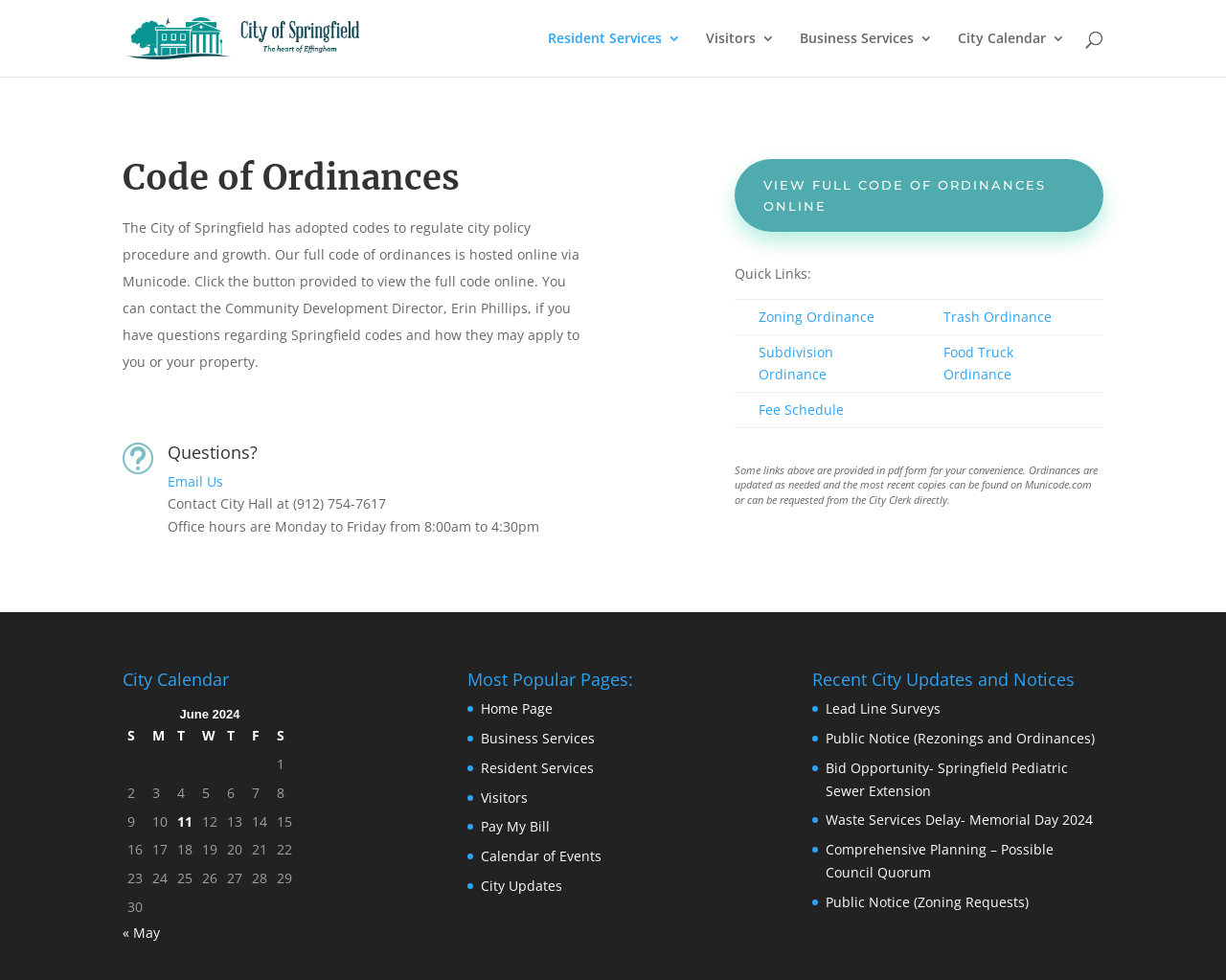Please determine the bounding box coordinates of the clickable area required to carry out the following instruction: "View the Zoning Ordinance". The coordinates must be four float numbers between 0 and 1, represented as [left, top, right, bottom].

[0.619, 0.314, 0.713, 0.332]